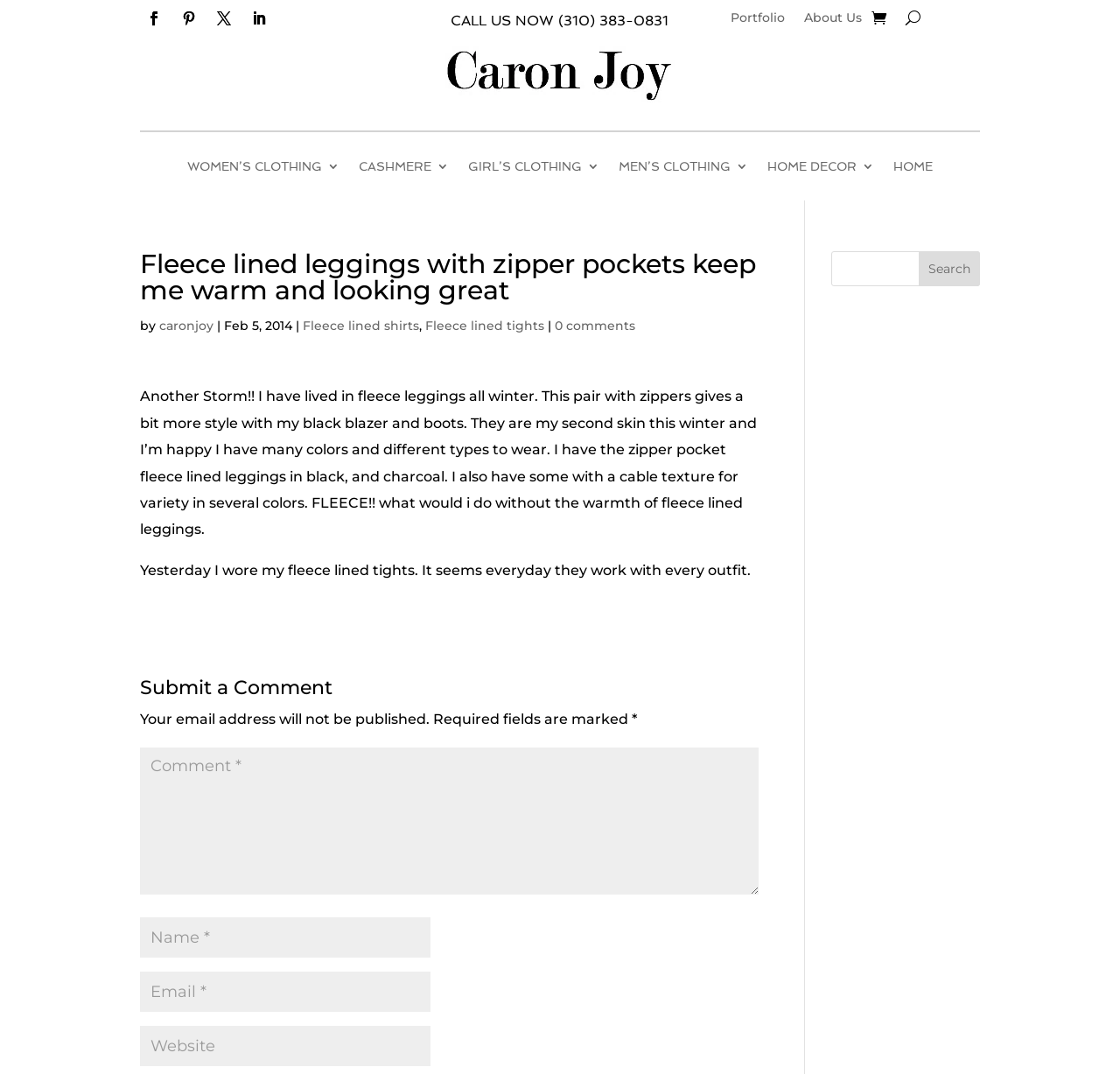Answer the question with a brief word or phrase:
Is there a search function on the webpage?

Yes